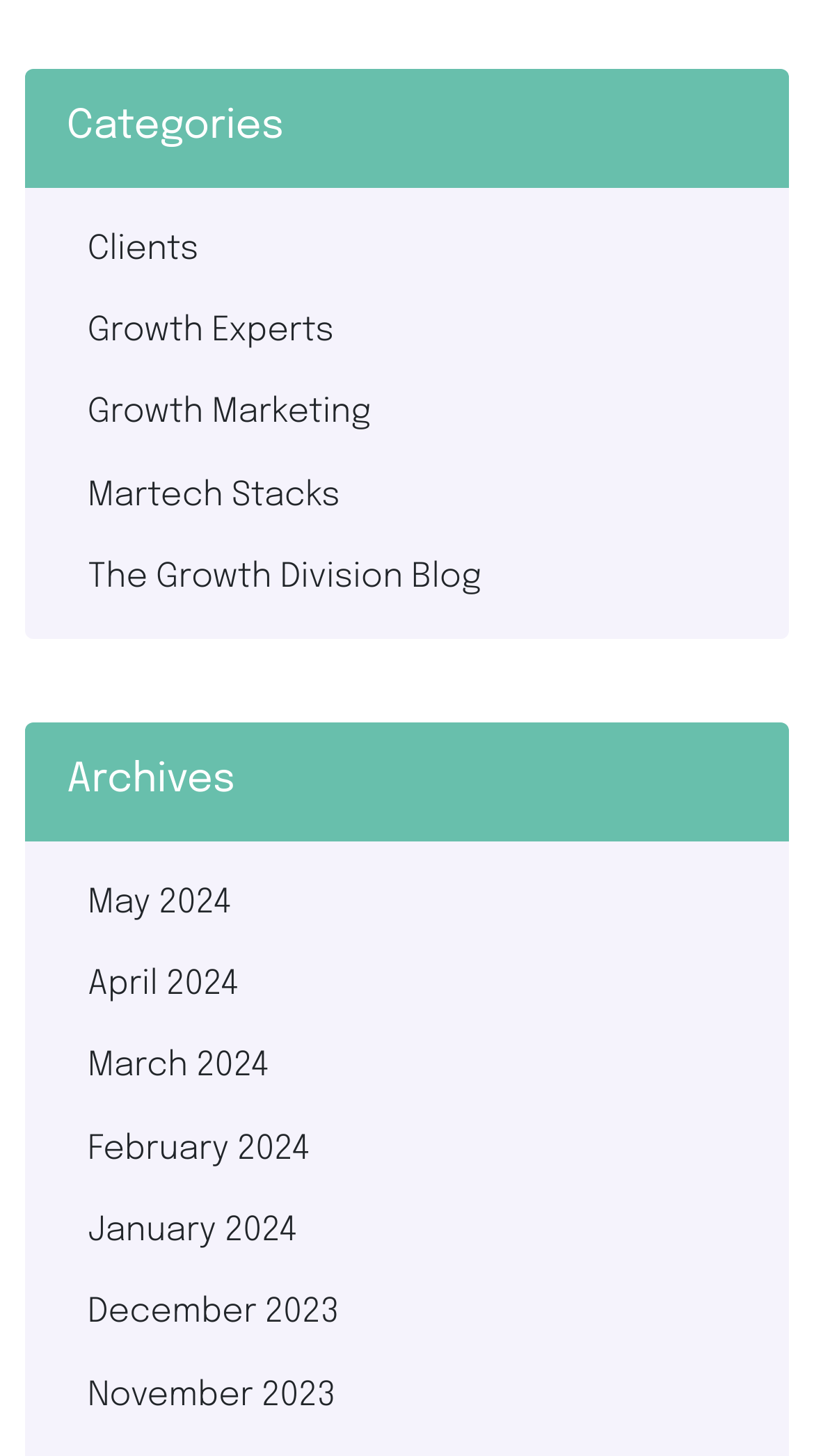Find the bounding box coordinates of the element to click in order to complete the given instruction: "Browse archives from May 2024."

[0.031, 0.592, 0.969, 0.648]